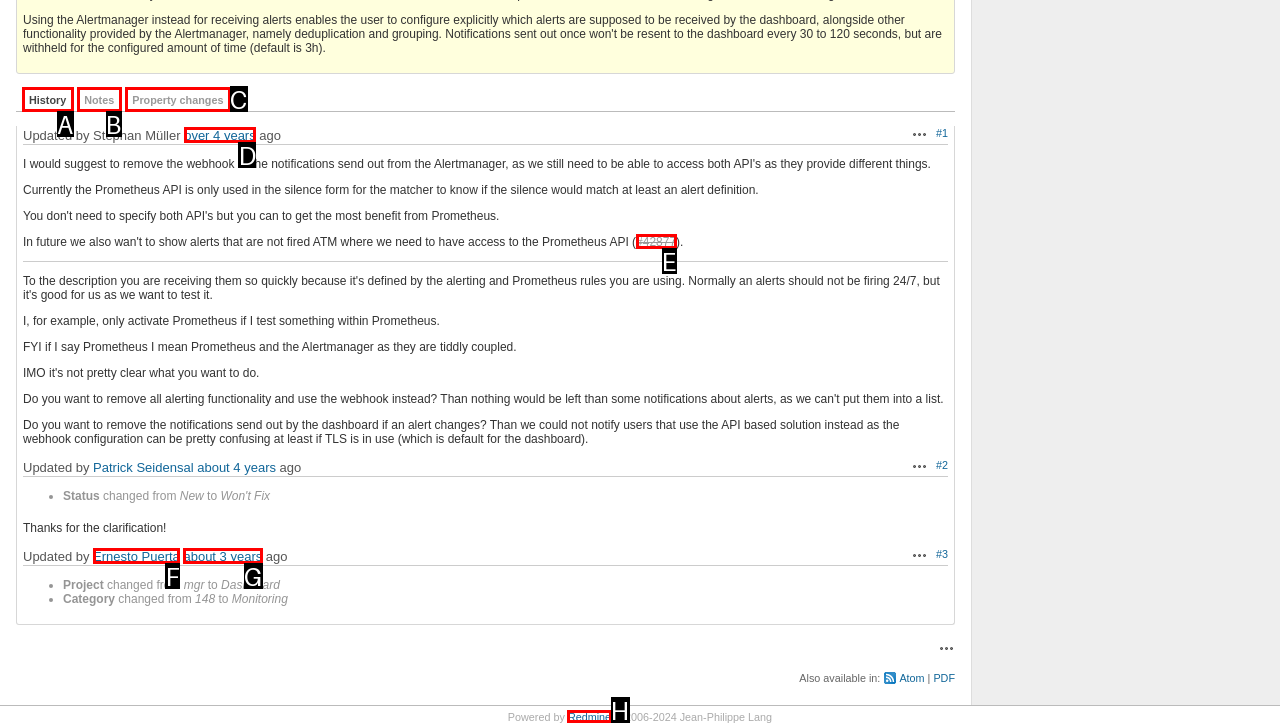From the given choices, indicate the option that best matches: about 3 years
State the letter of the chosen option directly.

G